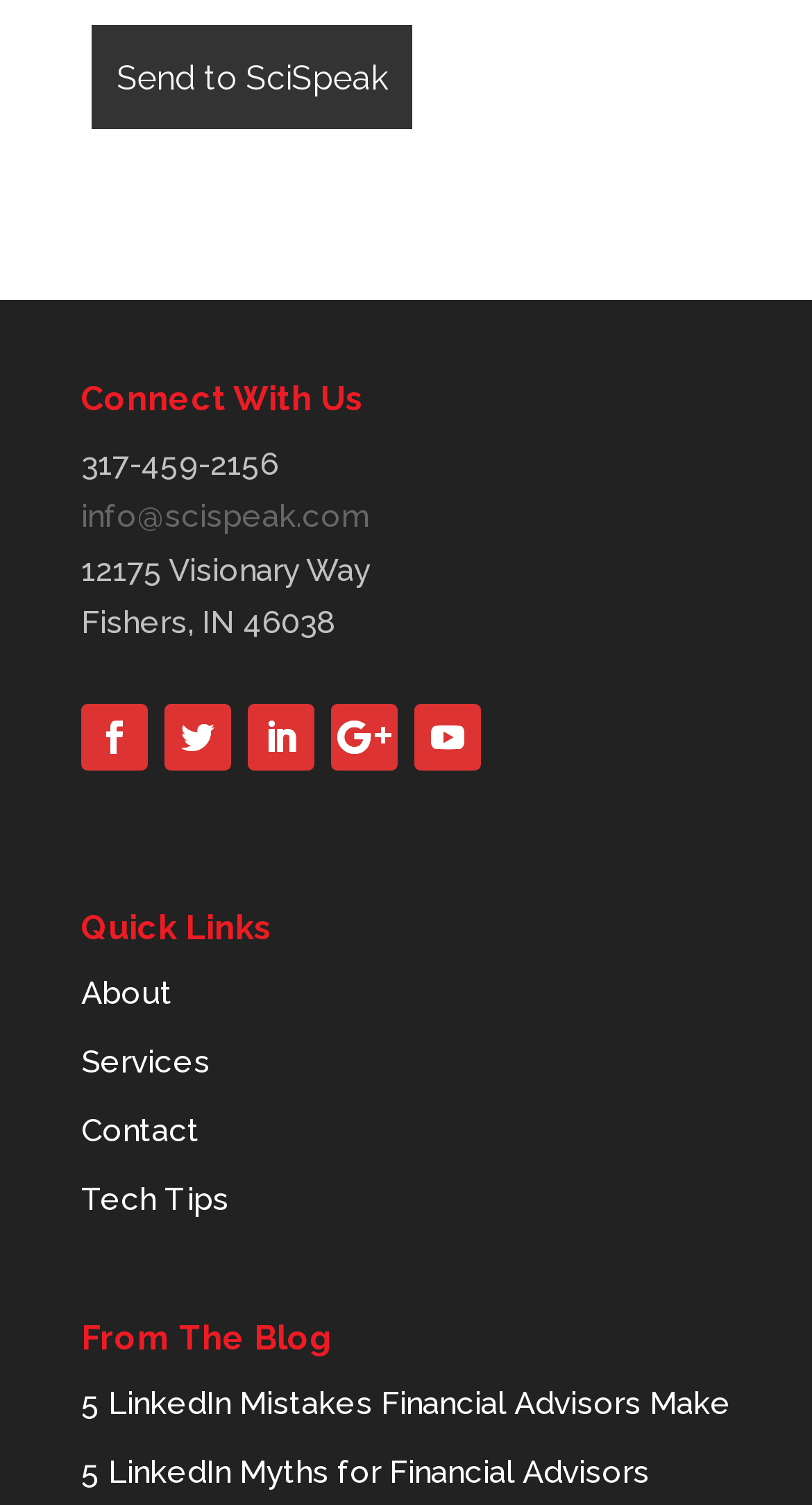Please determine the bounding box coordinates for the UI element described as: "alt="Gisela Simas Design Logo"".

None